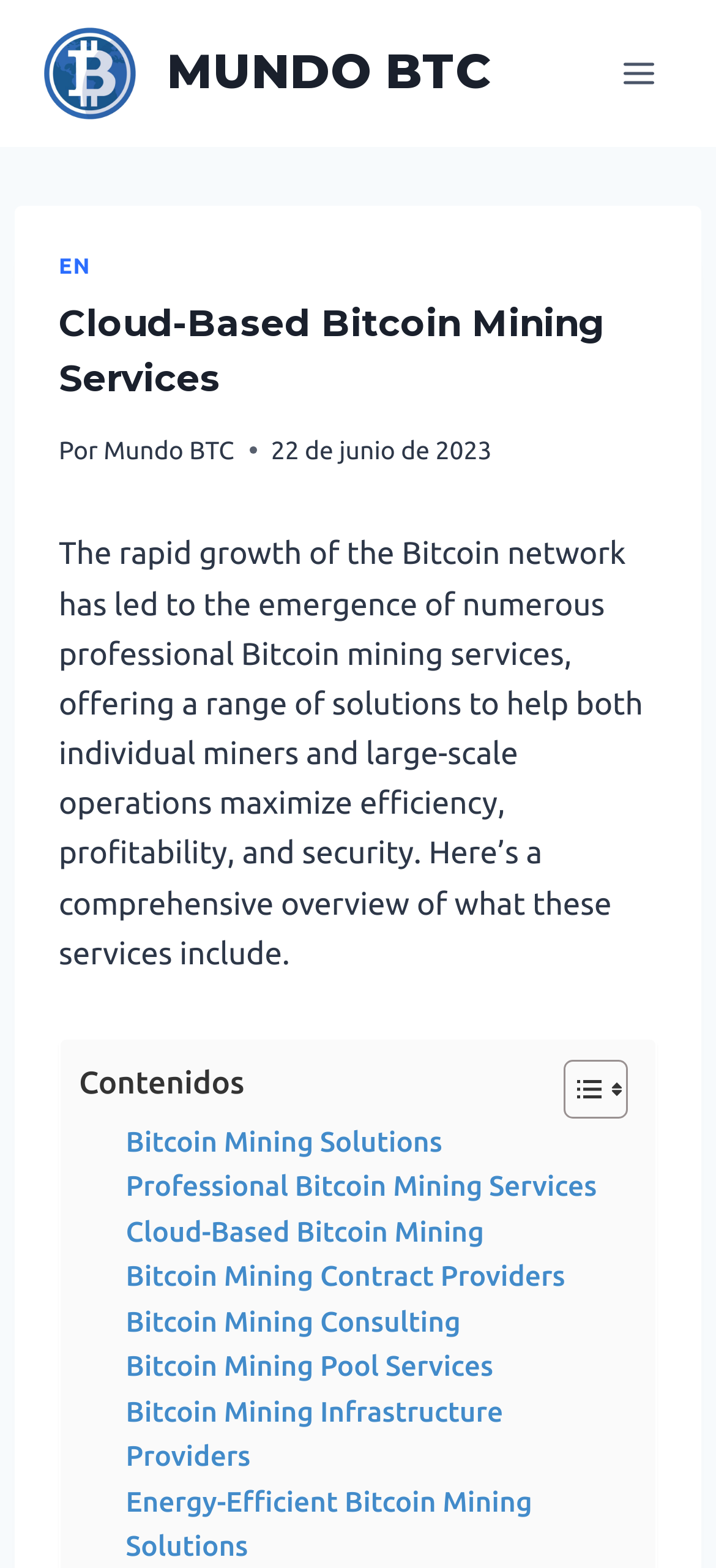Please look at the image and answer the question with a detailed explanation: What language is the webpage in?

I looked at the language link 'EN' and inferred that the webpage is in Spanish, as 'EN' is likely an option to switch to English.